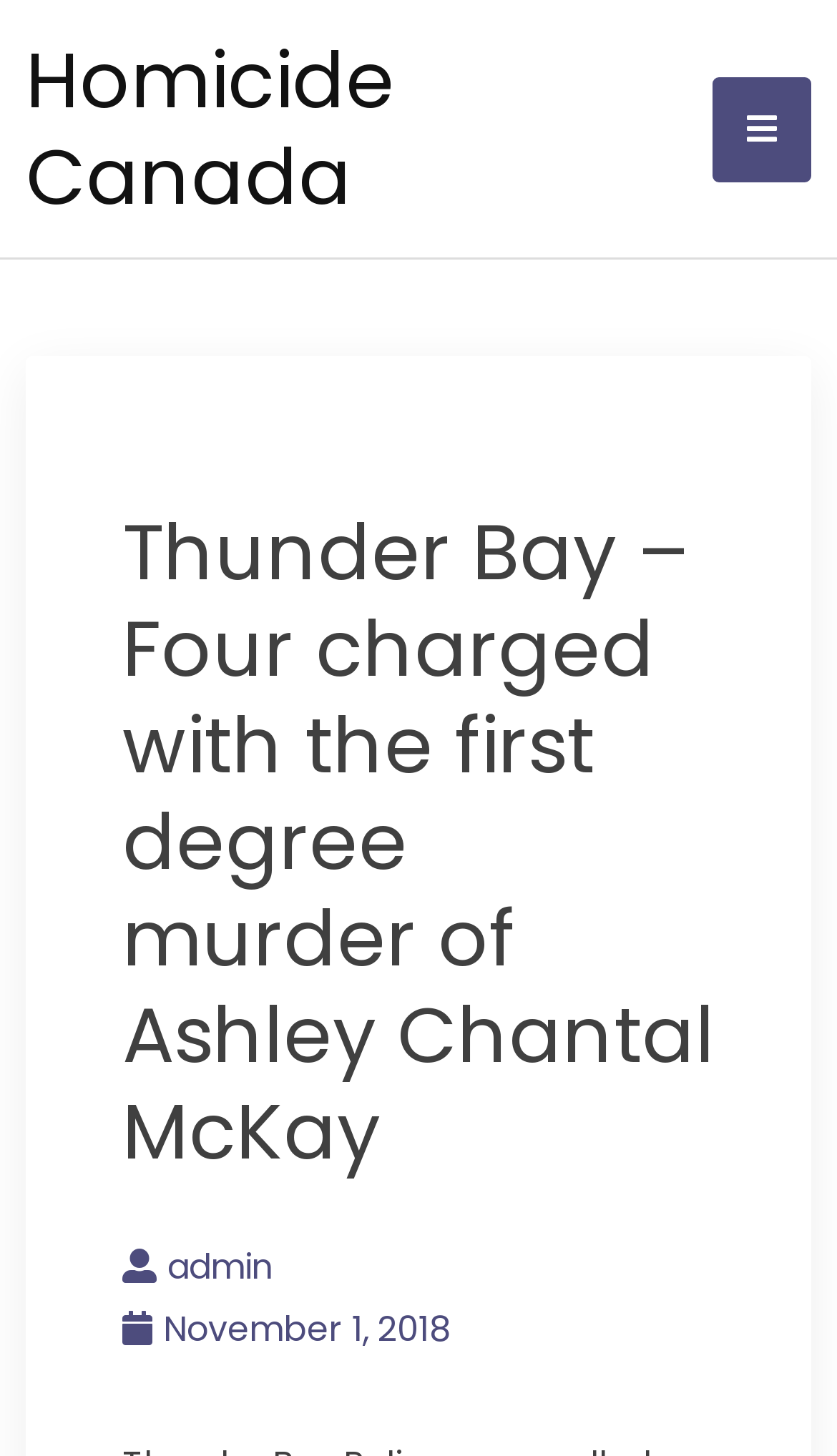What is the name of the city in the webpage title?
Give a one-word or short-phrase answer derived from the screenshot.

Thunder Bay